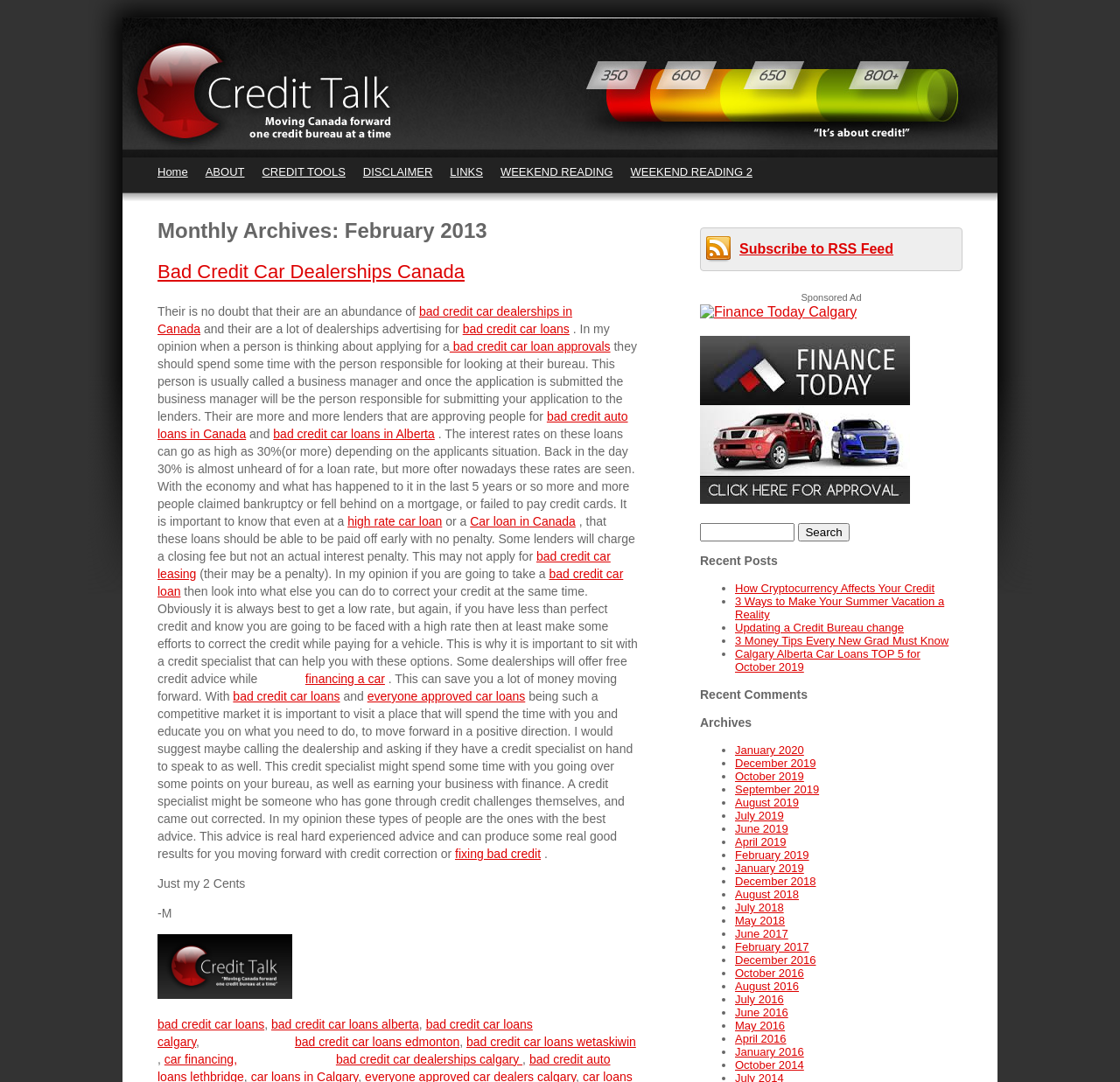Locate the bounding box coordinates of the element that should be clicked to execute the following instruction: "Click on the 'Home' link".

[0.141, 0.153, 0.168, 0.165]